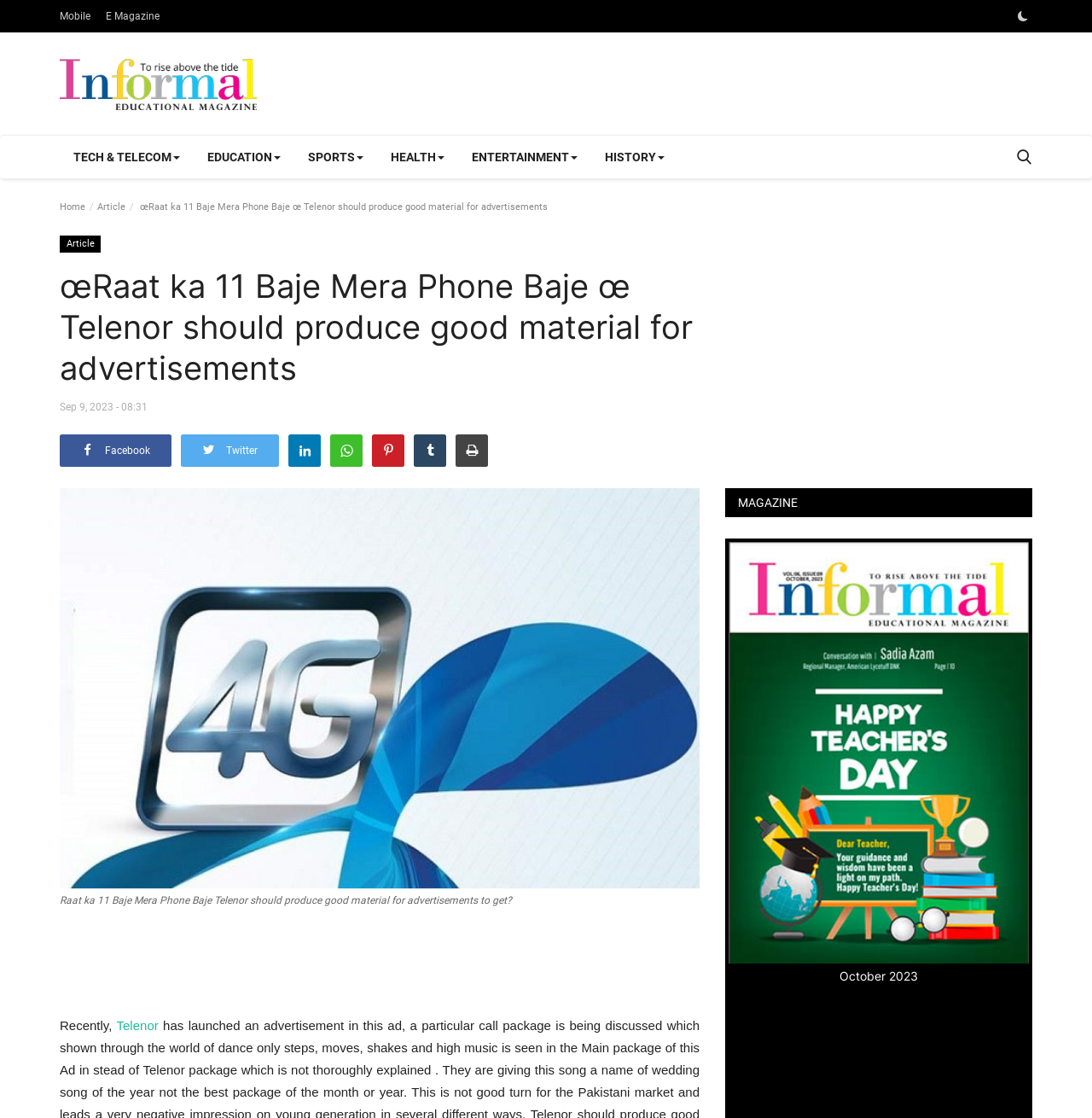What is the date of the latest article? Examine the screenshot and reply using just one word or a brief phrase.

Sep 9, 2023